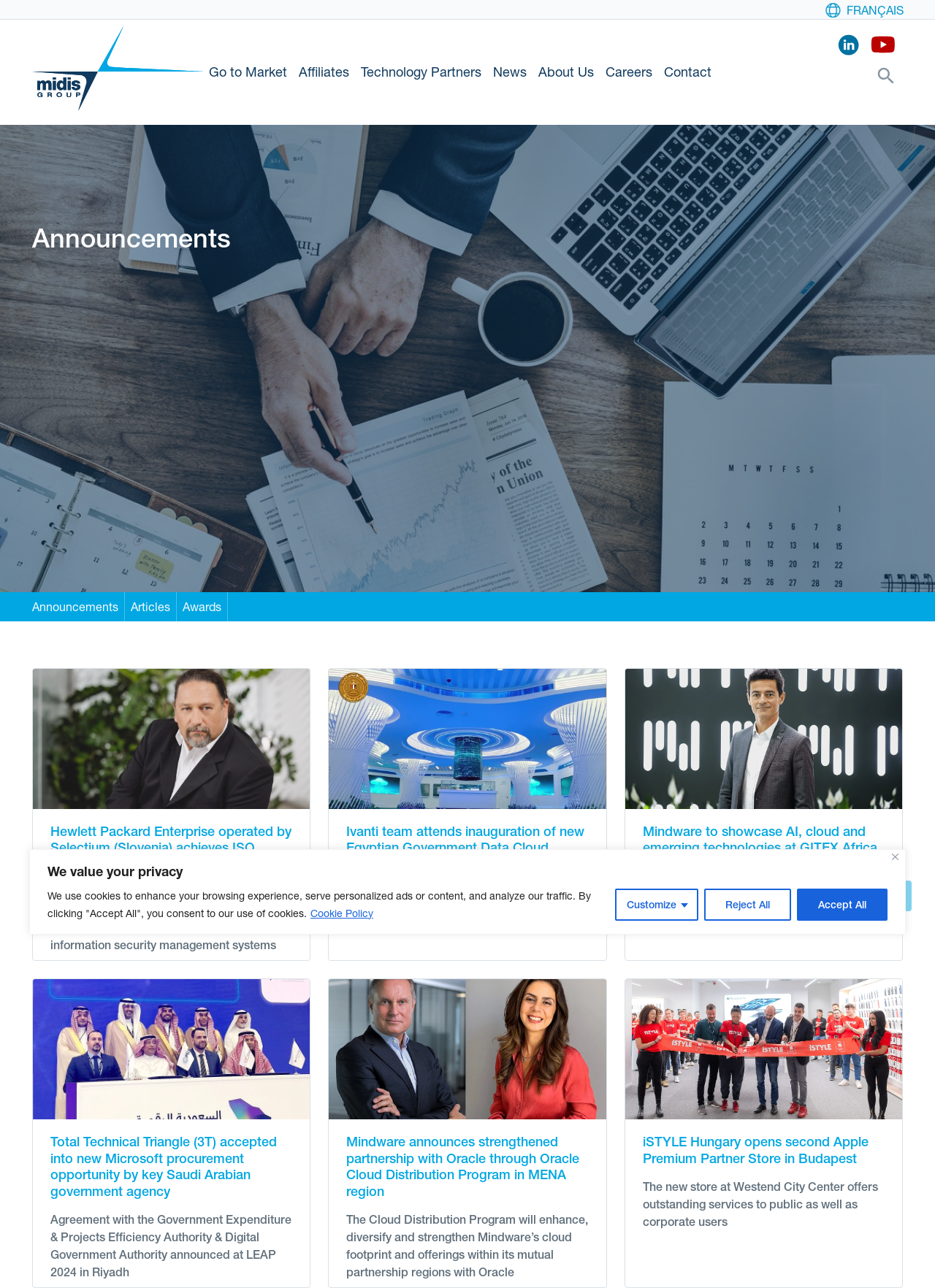Highlight the bounding box coordinates of the region I should click on to meet the following instruction: "Read 'Hewlett Packard Enterprise operated by Selectium (Slovenia) achieves ISO 9001:2015 and ISO/IEC 27001:2022' announcement".

[0.035, 0.519, 0.332, 0.628]